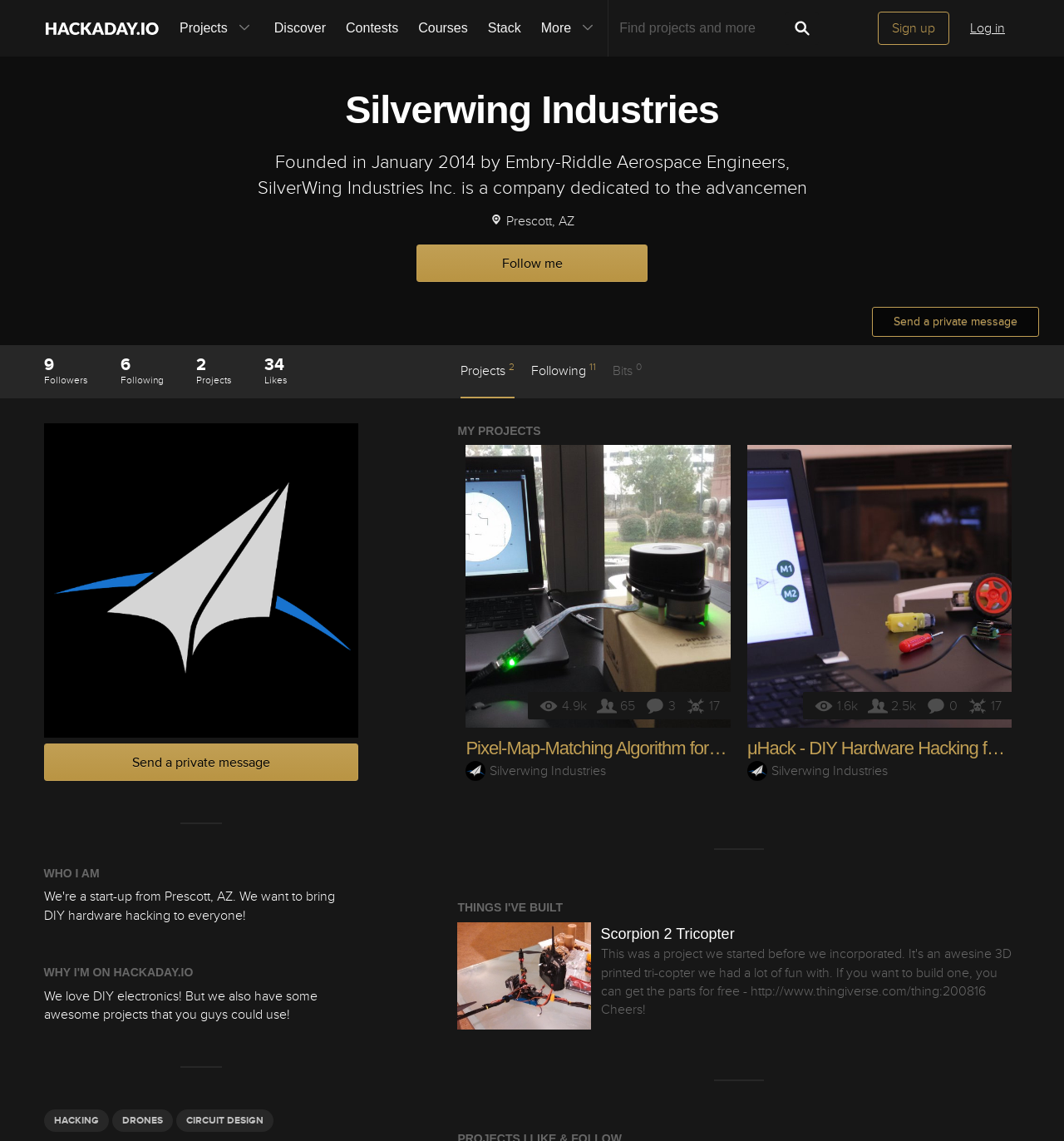What is the name of the company profiled on this webpage?
Refer to the screenshot and respond with a concise word or phrase.

Silverwing Industries